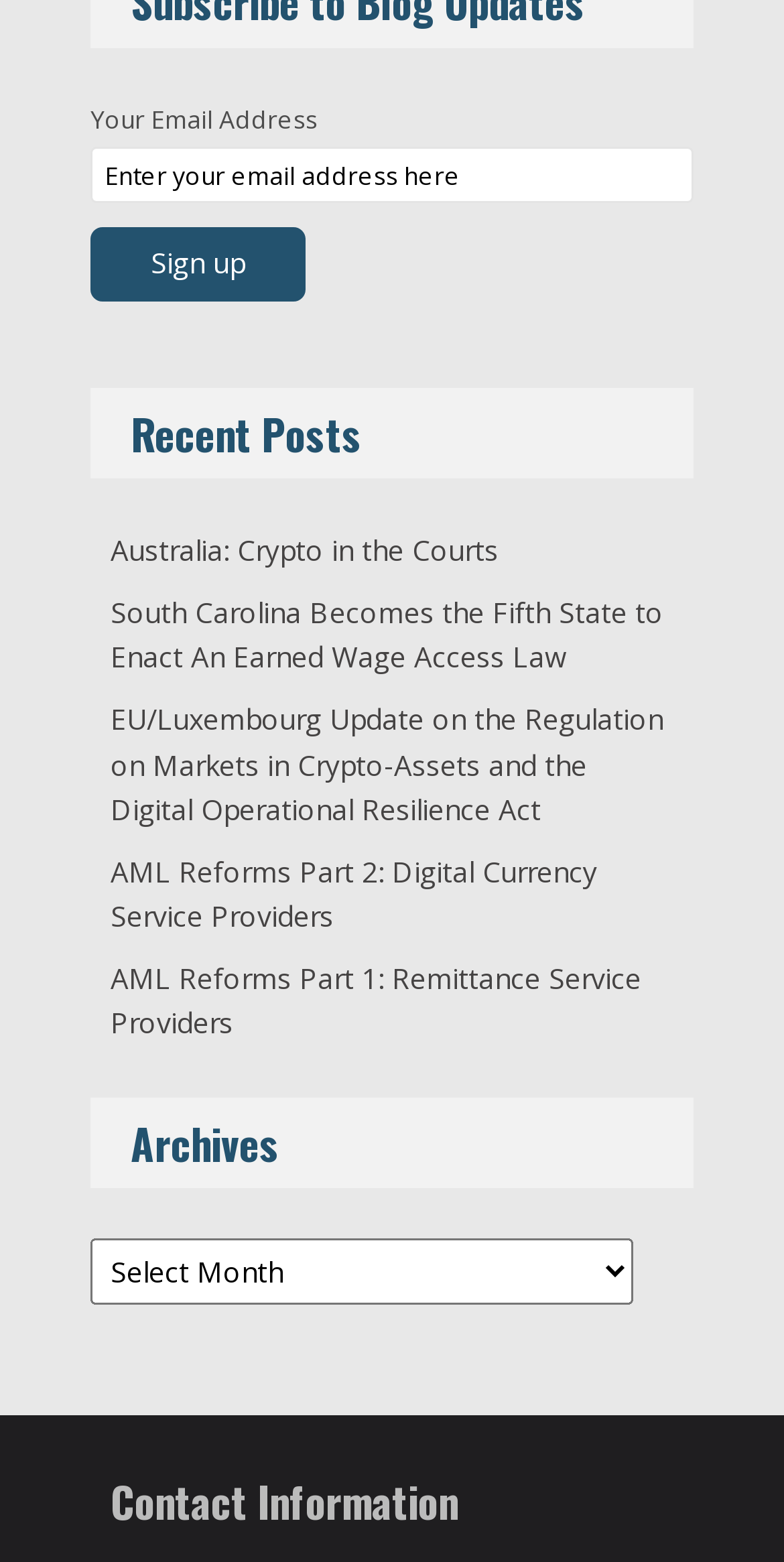Show the bounding box coordinates of the region that should be clicked to follow the instruction: "Sign up."

[0.115, 0.146, 0.39, 0.193]